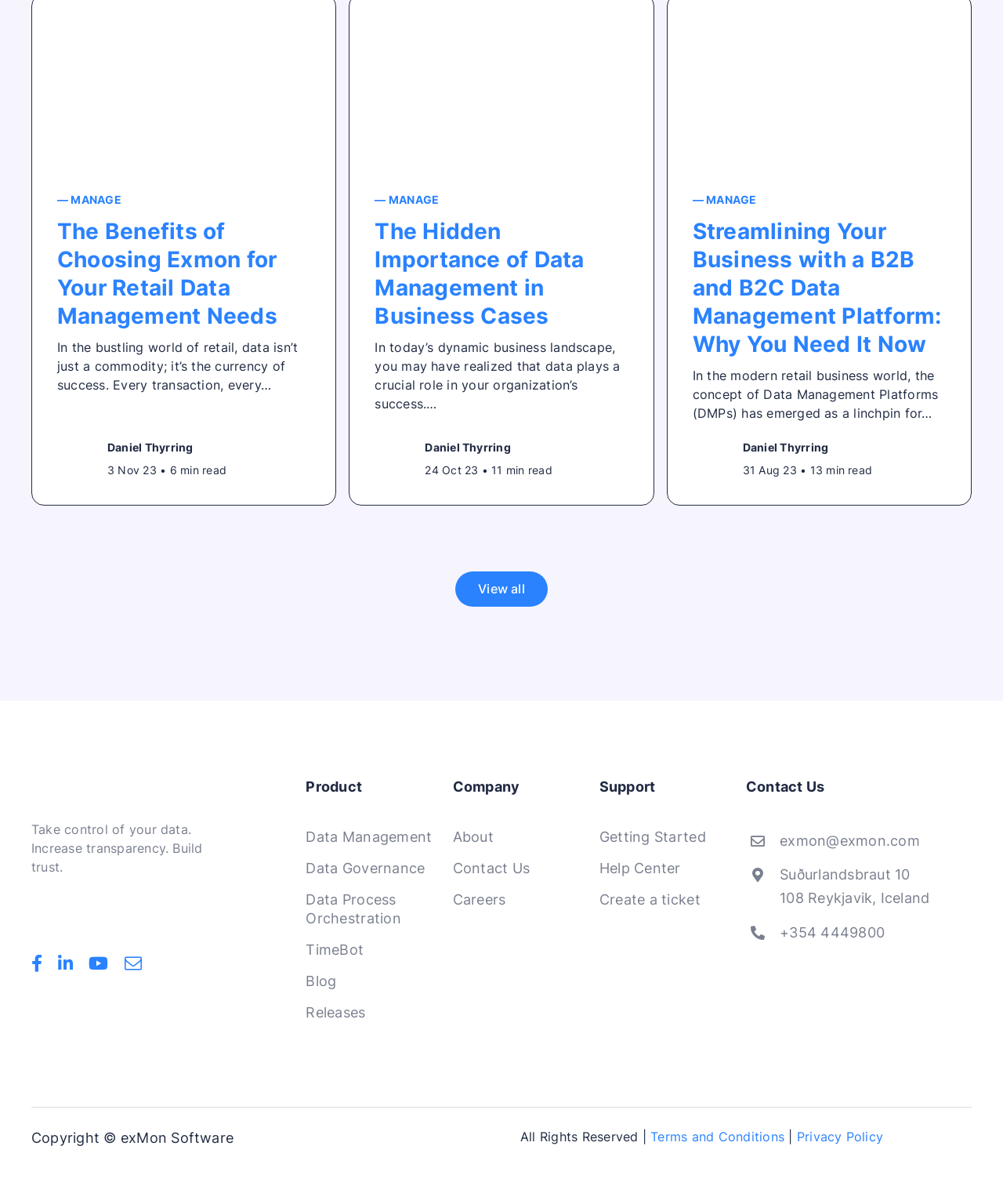Locate the bounding box coordinates of the clickable area to execute the instruction: "Read the article 'The Benefits of Choosing Exmon for Your Retail Data Management Needs'". Provide the coordinates as four float numbers between 0 and 1, represented as [left, top, right, bottom].

[0.057, 0.18, 0.31, 0.274]